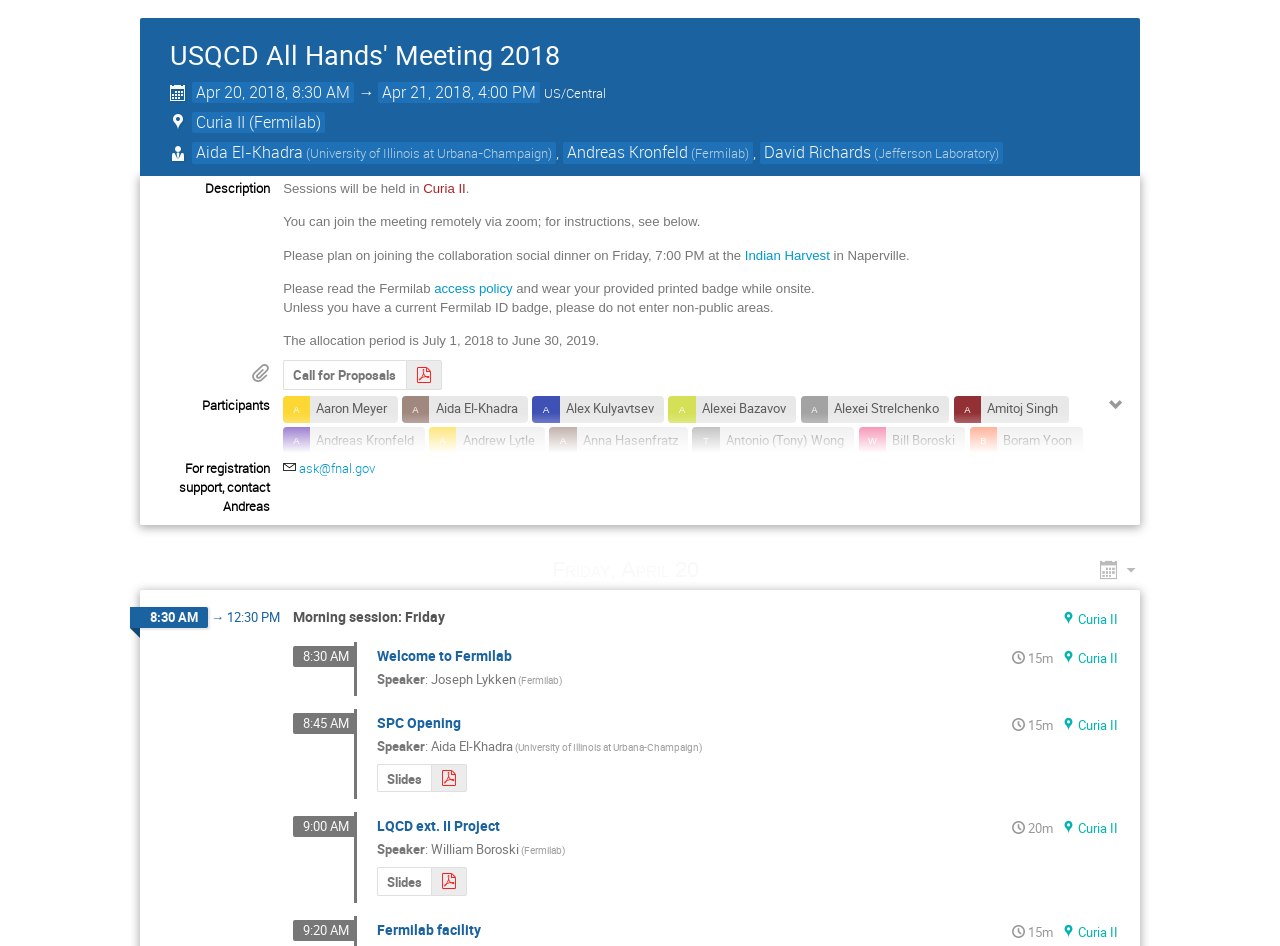Utilize the details in the image to thoroughly answer the following question: What is the allocation period for the meeting?

The answer can be found in the description section of the webpage, which states 'The allocation period is July 1, 2018 to June 30, 2019.'